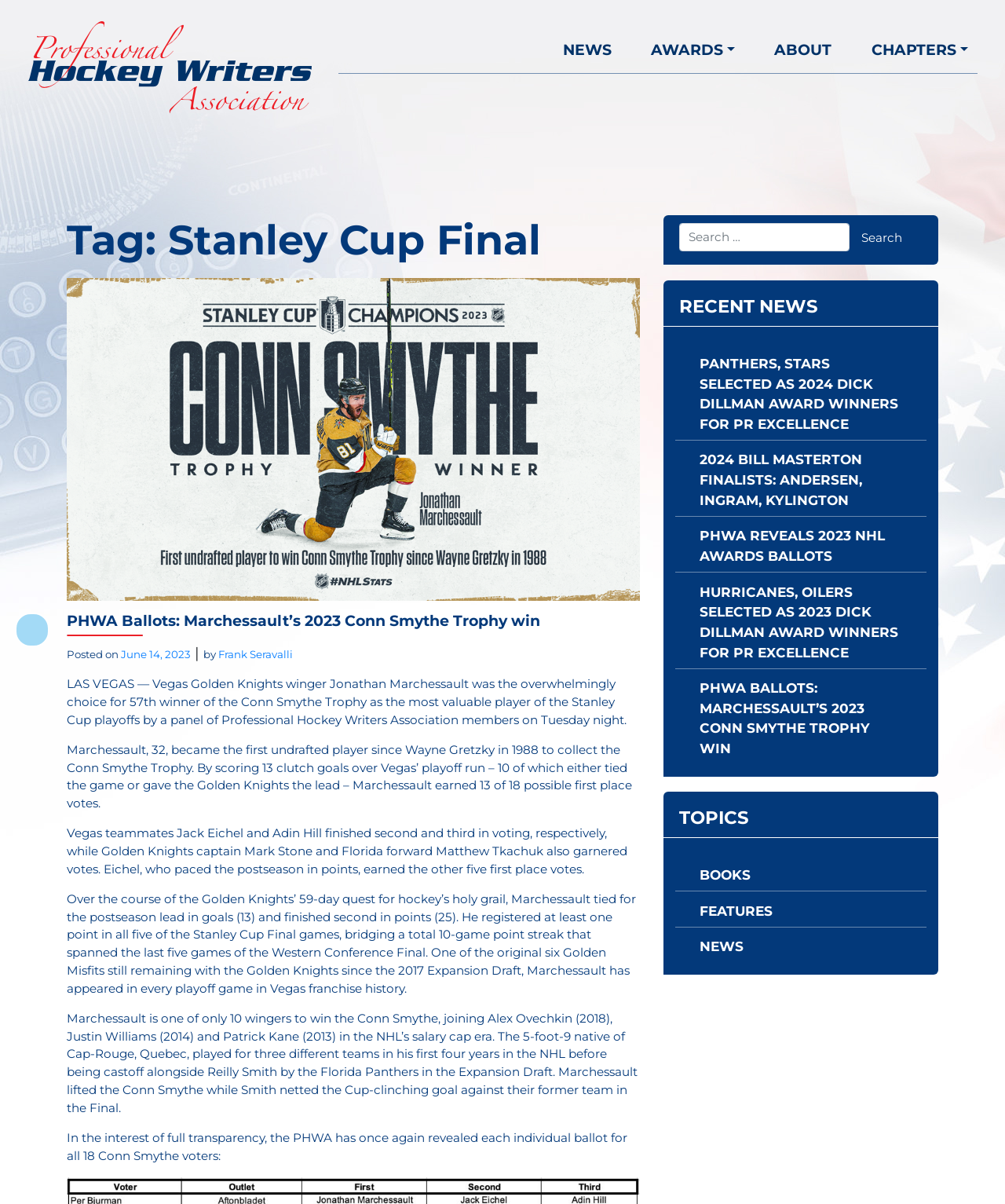Identify the bounding box of the UI element that matches this description: "Frank Seravalli".

[0.217, 0.538, 0.291, 0.548]